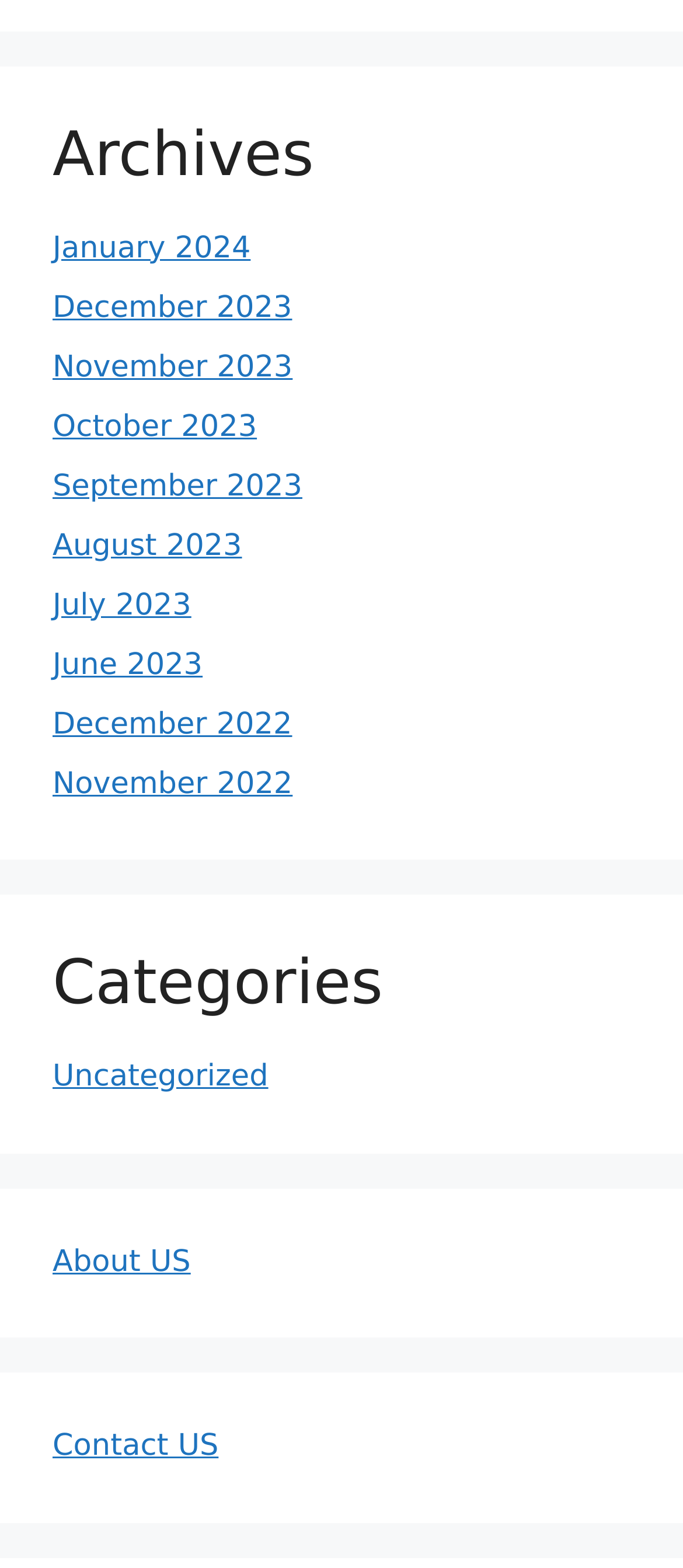Can you show the bounding box coordinates of the region to click on to complete the task described in the instruction: "visit about us page"?

[0.077, 0.793, 0.279, 0.816]